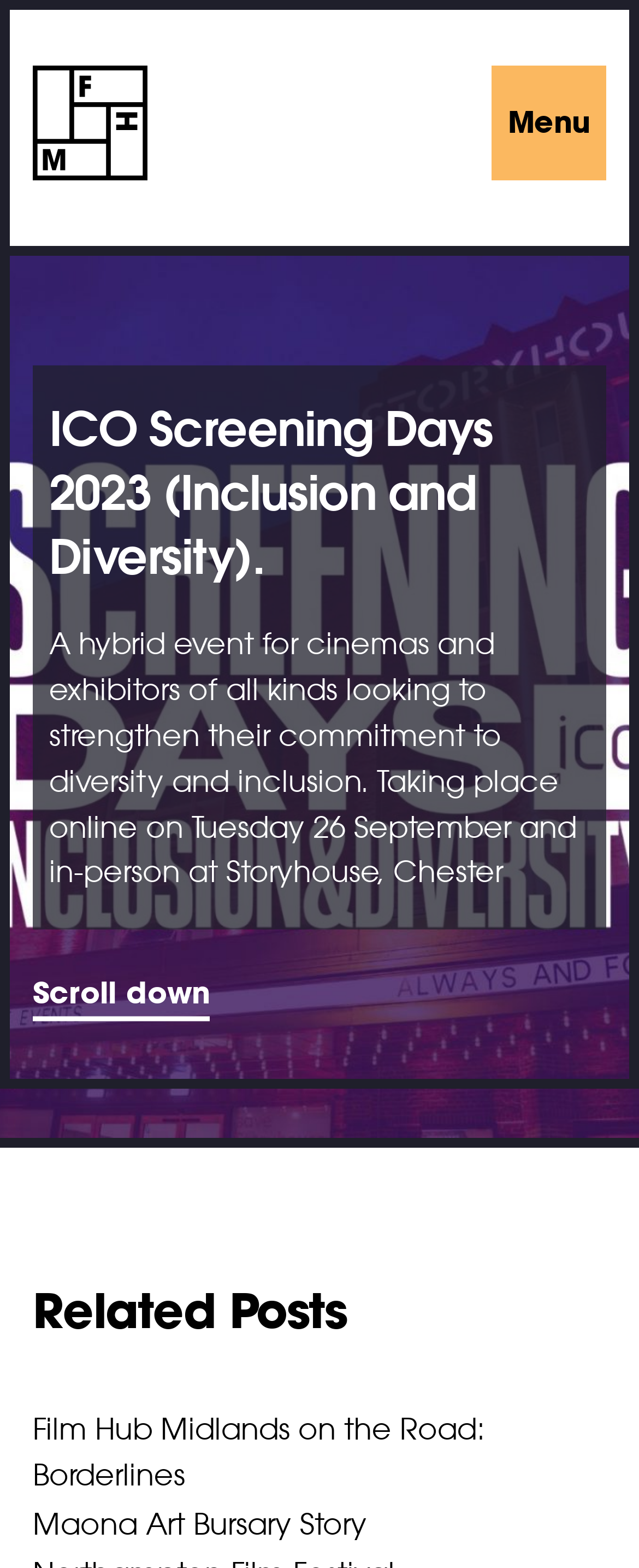What is the name of the venue?
Please look at the screenshot and answer using one word or phrase.

Storyhouse, Chester